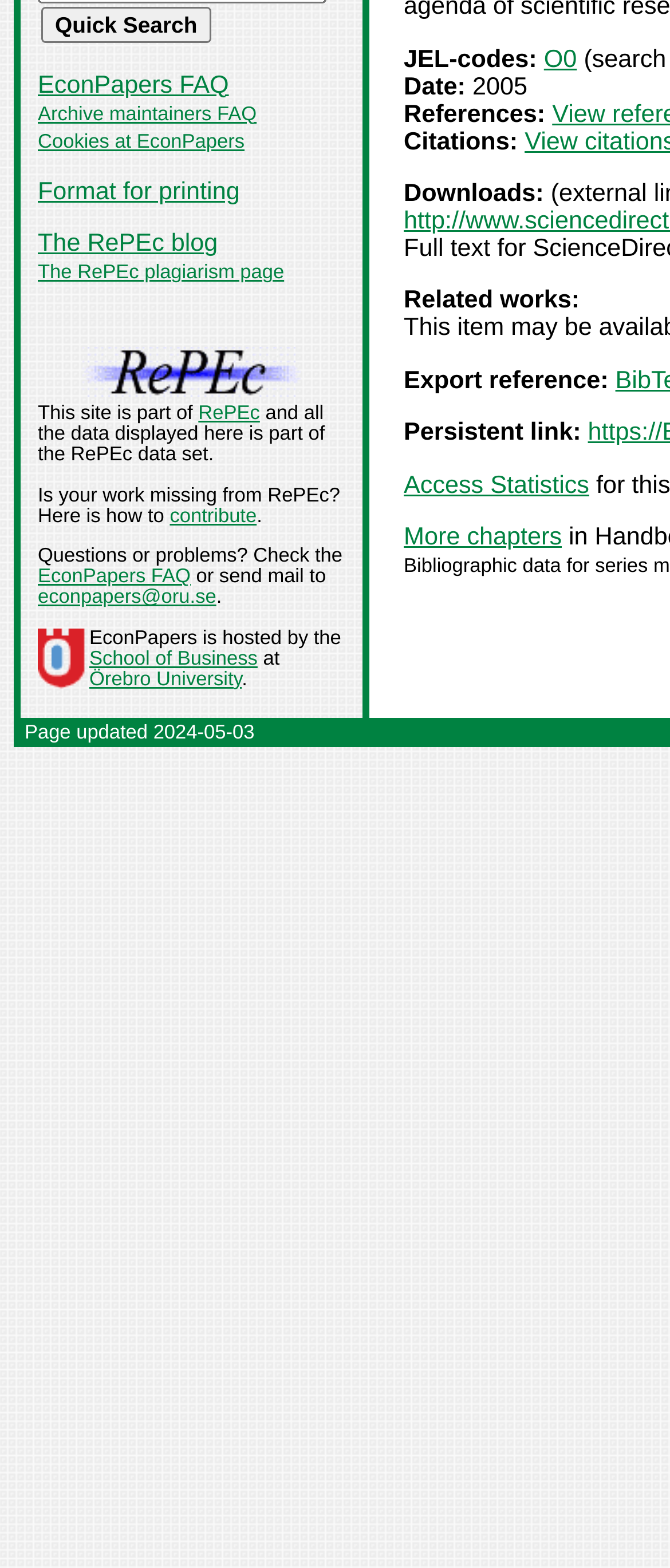Determine the bounding box for the described HTML element: "EconPapers FAQ". Ensure the coordinates are four float numbers between 0 and 1 in the format [left, top, right, bottom].

[0.056, 0.045, 0.342, 0.063]